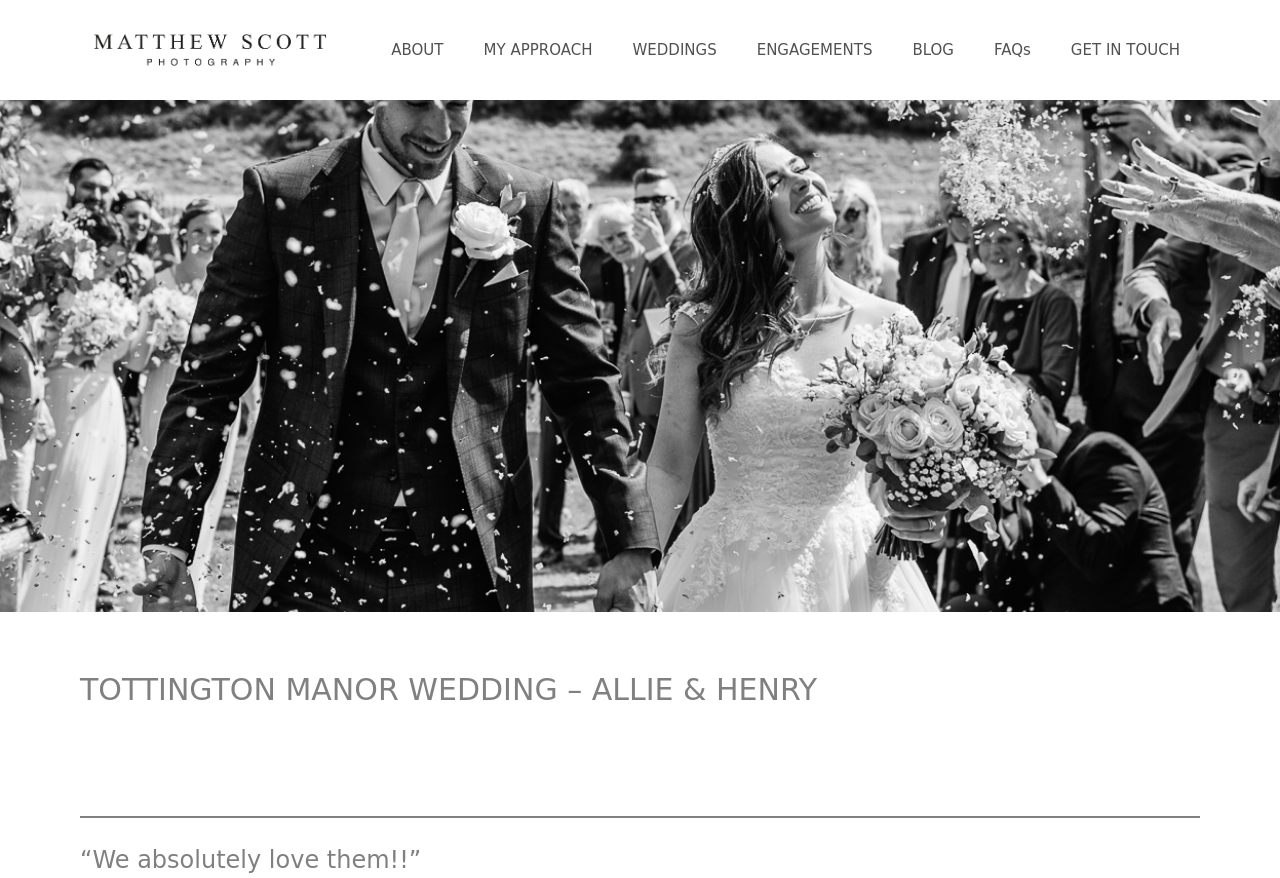Answer with a single word or phrase: 
What is the name of the wedding venue?

Tottington Manor